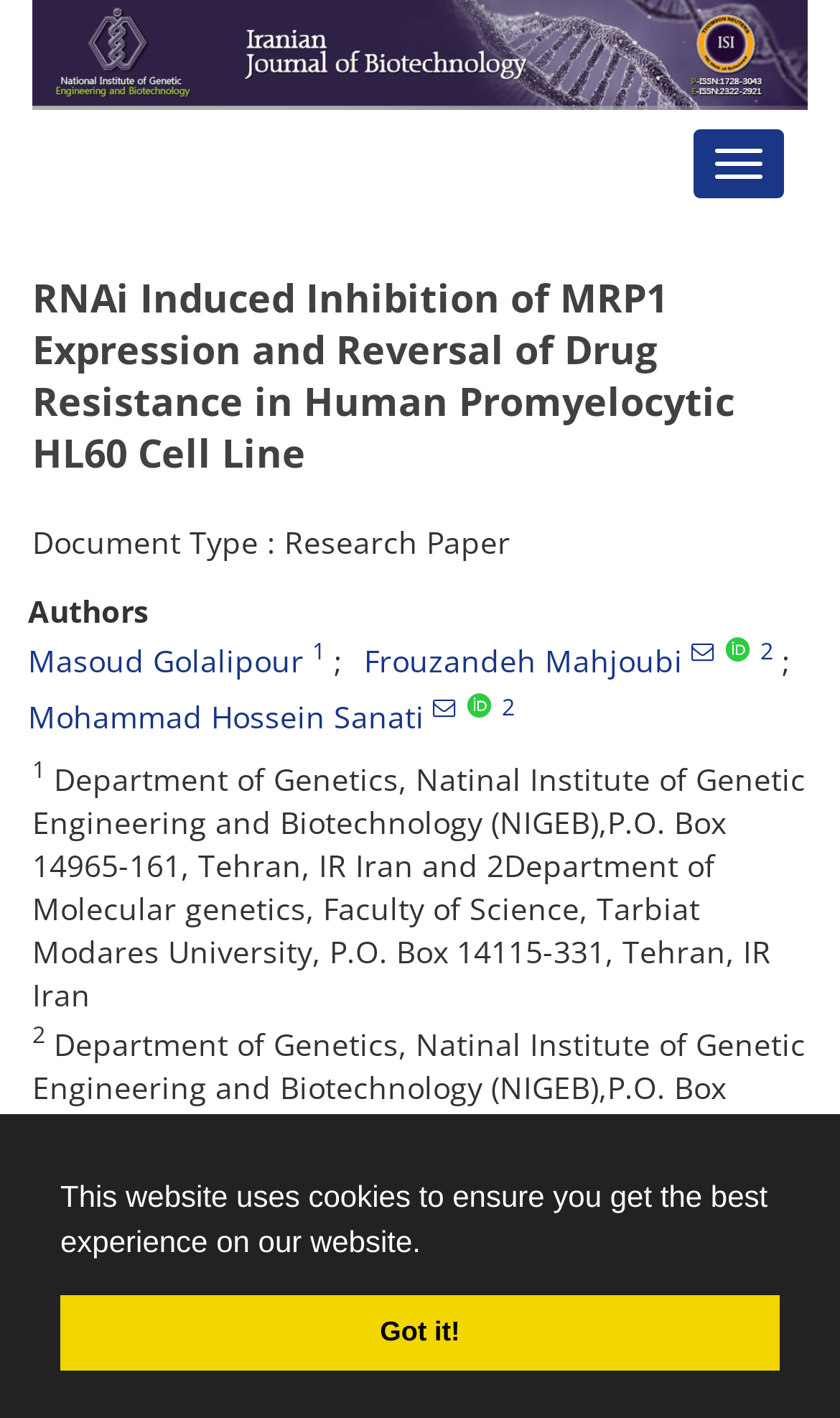Write an elaborate caption that captures the essence of the webpage.

The webpage appears to be a research paper titled "RNAi Induced Inhibition of MRP1 Expression and Reversal of Drug Resistance in Human Promyelocytic HL60 Cell Line". At the top of the page, there is a banner with a cookie notification message, accompanied by two buttons: "learn more about cookies" and "dismiss cookie message". 

Below the banner, there is a large image that spans almost the entire width of the page. 

On the top-right corner, there is a button labeled "Toggle navigation". 

The main content of the page starts with a heading that matches the title of the research paper. Below the heading, there are two lines of text: "Document Type : Research Paper" and "Authors". The authors' names are listed, including Masoud Golalipour, Frouzandeh Mahjoubi, and Mohammad Hossein Sanati, each with a superscript number or symbol. 

Following the authors' names, there is a block of text that appears to be the authors' affiliations, which includes the Department of Genetics at the National Institute of Genetic Engineering and Biotechnology and the Department of Molecular Genetics at Tarbiat Modares University. 

Finally, there is a section labeled "Abstract", which is likely a summary of the research paper.